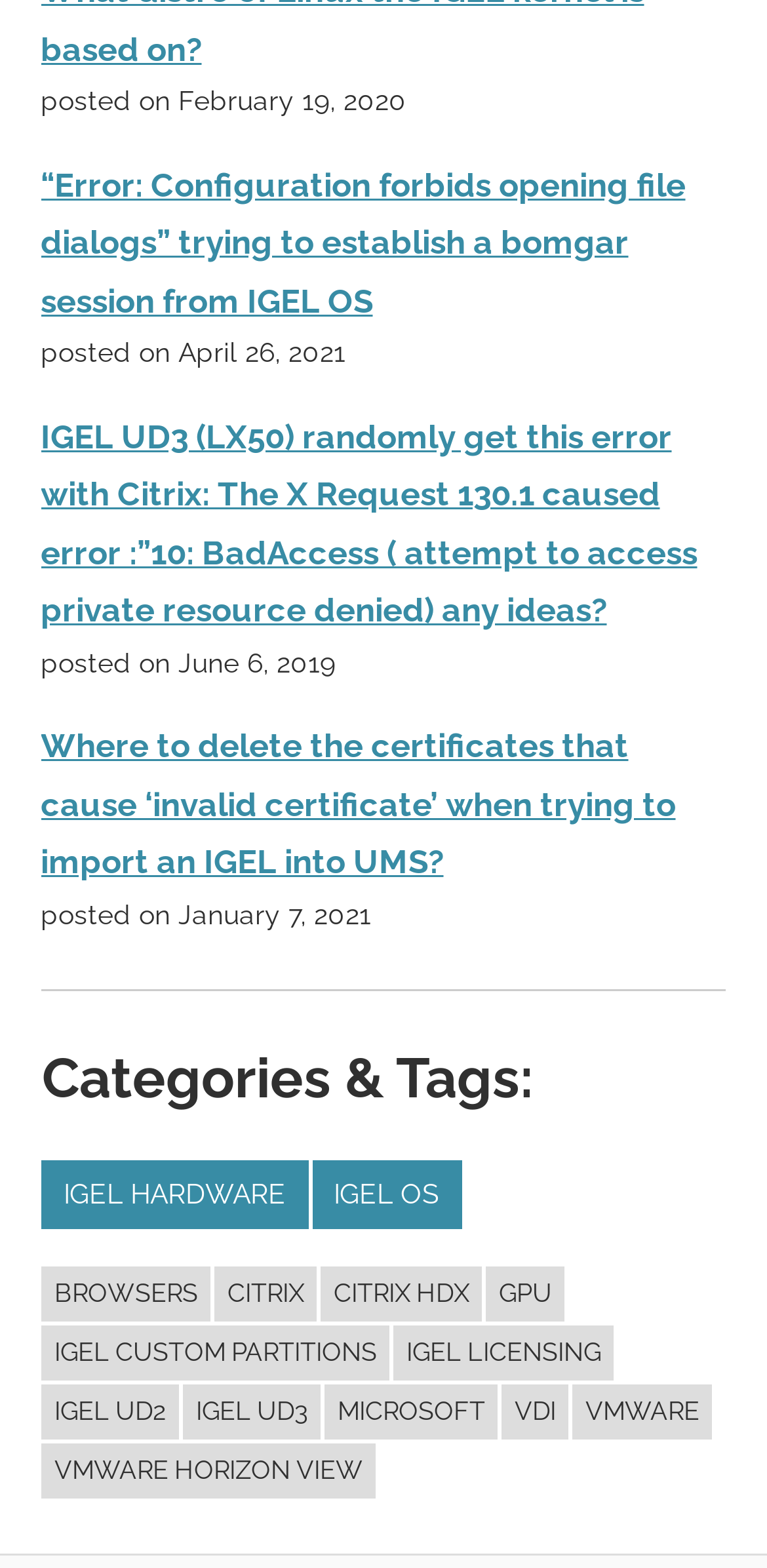Look at the image and give a detailed response to the following question: What is the error mentioned in the second post?

I read the second post and found that it mentions an error: 'The X Request 130.1 caused error :”10: BadAccess ( attempt to access private resource denied)'.